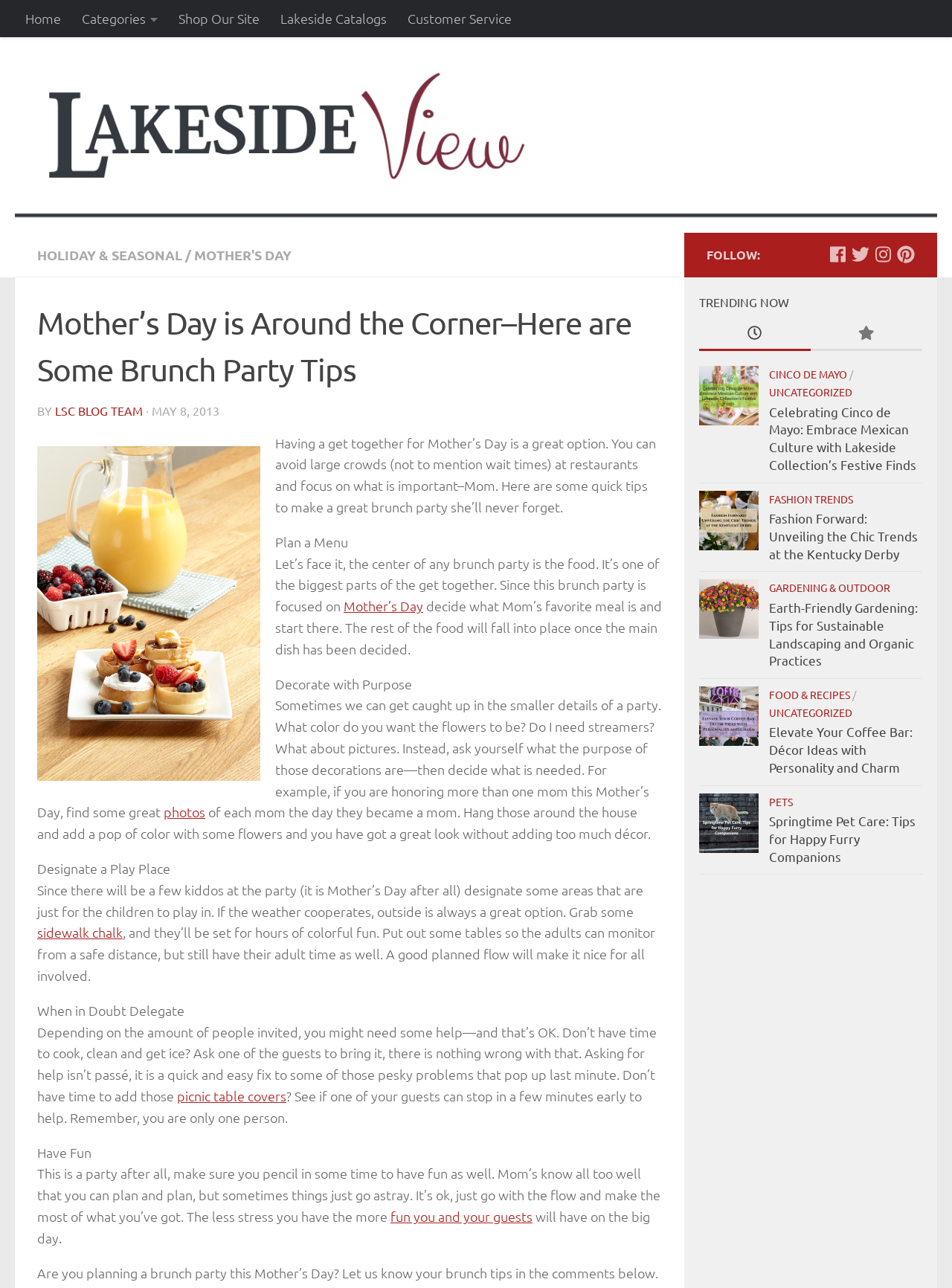Kindly provide the bounding box coordinates of the section you need to click on to fulfill the given instruction: "Call the phone number".

None